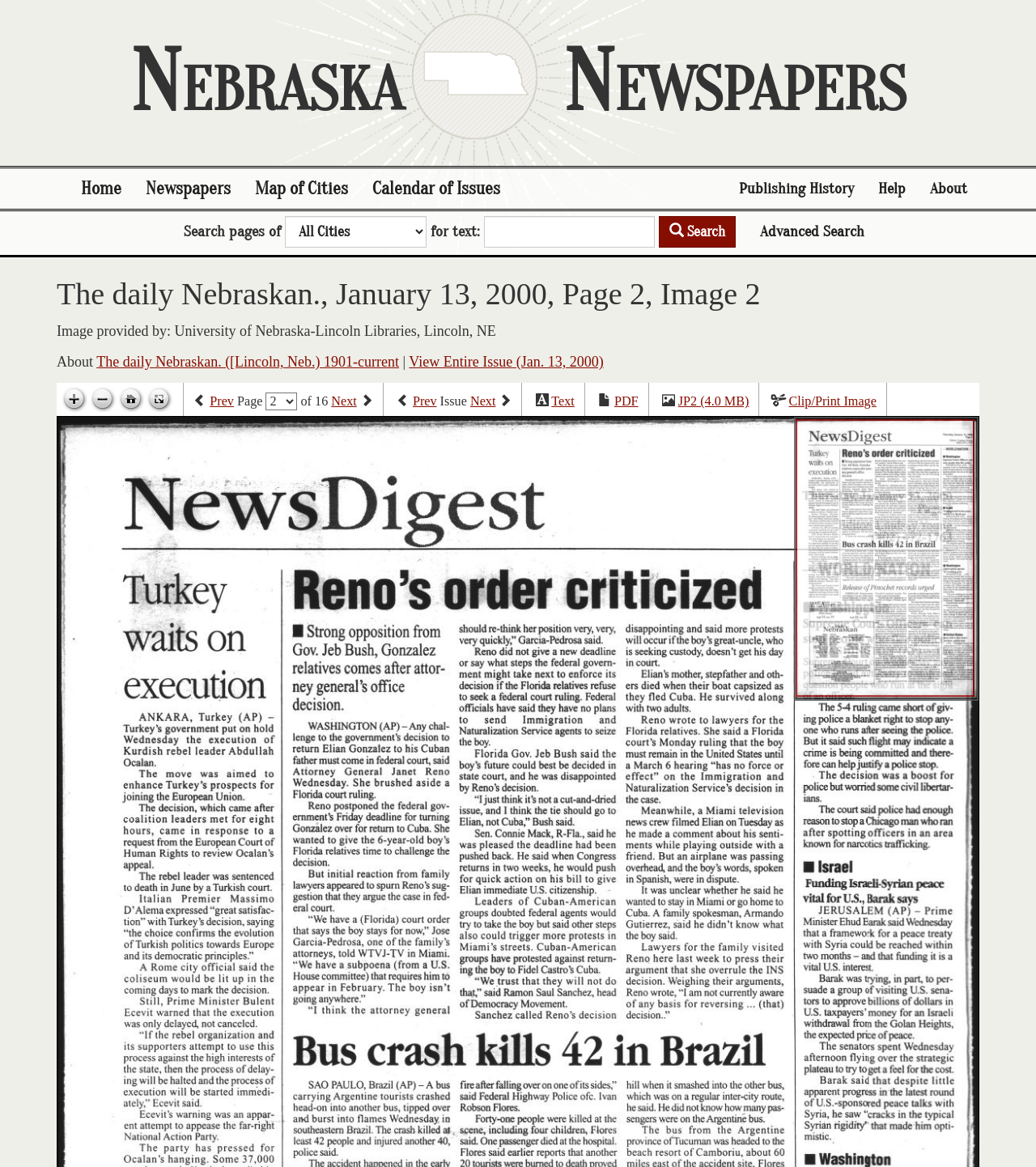Please specify the bounding box coordinates in the format (top-left x, top-left y, bottom-right x, bottom-right y), with all values as floating point numbers between 0 and 1. Identify the bounding box of the UI element described by: Publishing History

[0.702, 0.144, 0.836, 0.179]